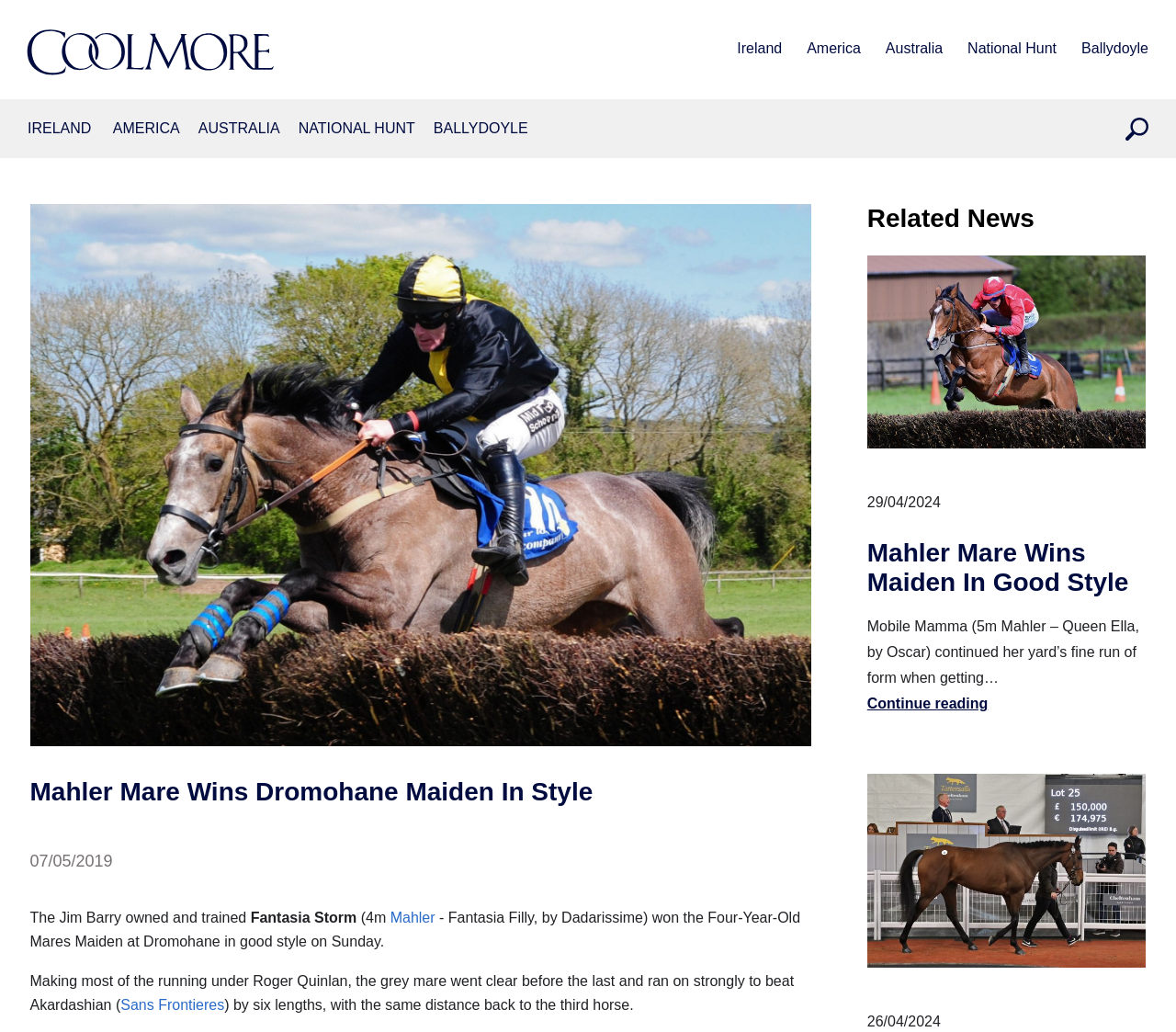Please identify the bounding box coordinates of the element on the webpage that should be clicked to follow this instruction: "Click the Coolmore homepage link". The bounding box coordinates should be given as four float numbers between 0 and 1, formatted as [left, top, right, bottom].

[0.023, 0.014, 0.241, 0.089]